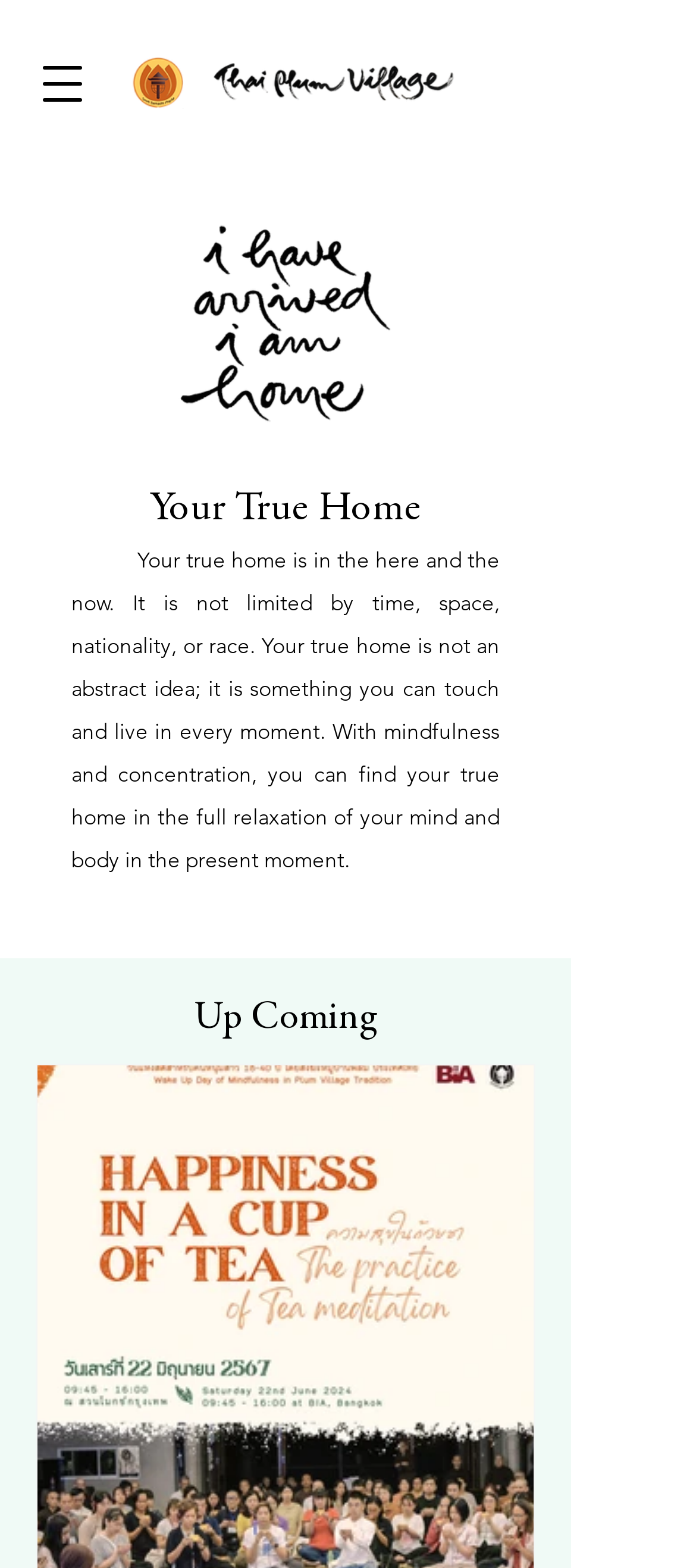Give a one-word or one-phrase response to the question: 
Is there a navigation menu on the webpage?

Yes